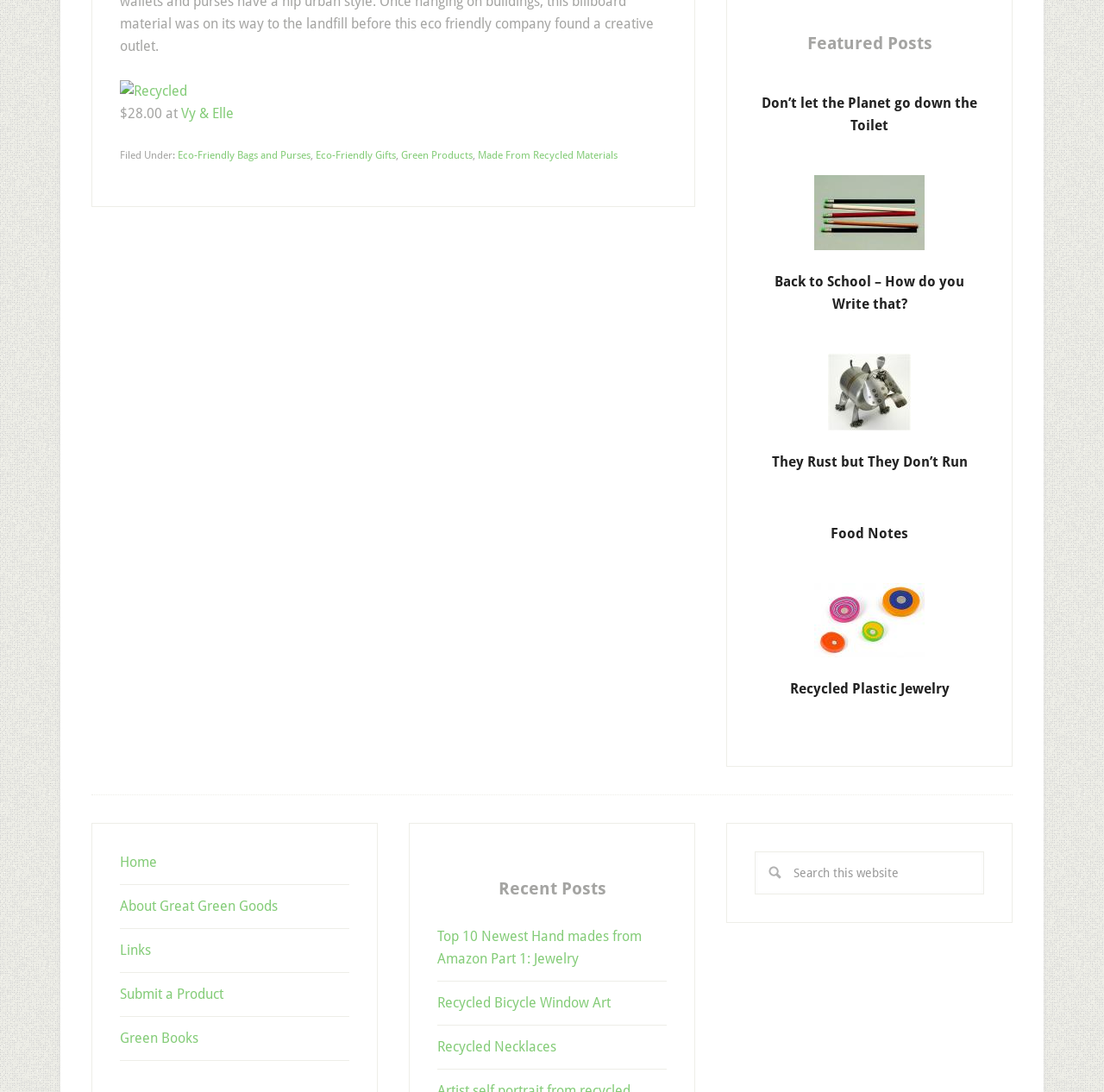Predict the bounding box coordinates of the UI element that matches this description: "Recycled Bicycle Window Art". The coordinates should be in the format [left, top, right, bottom] with each value between 0 and 1.

[0.396, 0.91, 0.553, 0.925]